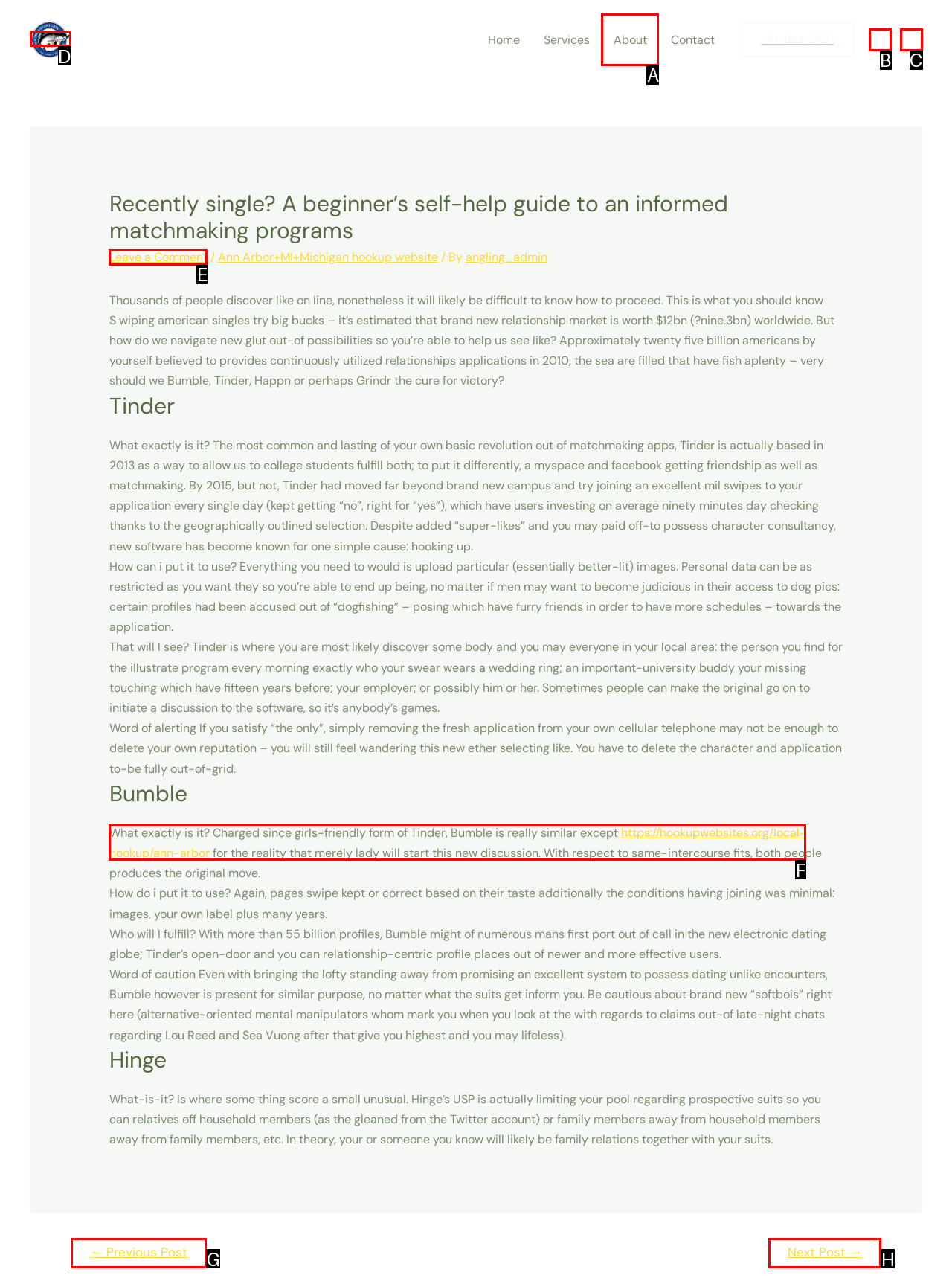Select the letter of the UI element you need to click on to fulfill this task: Click on the 'About' link in the site navigation. Write down the letter only.

A